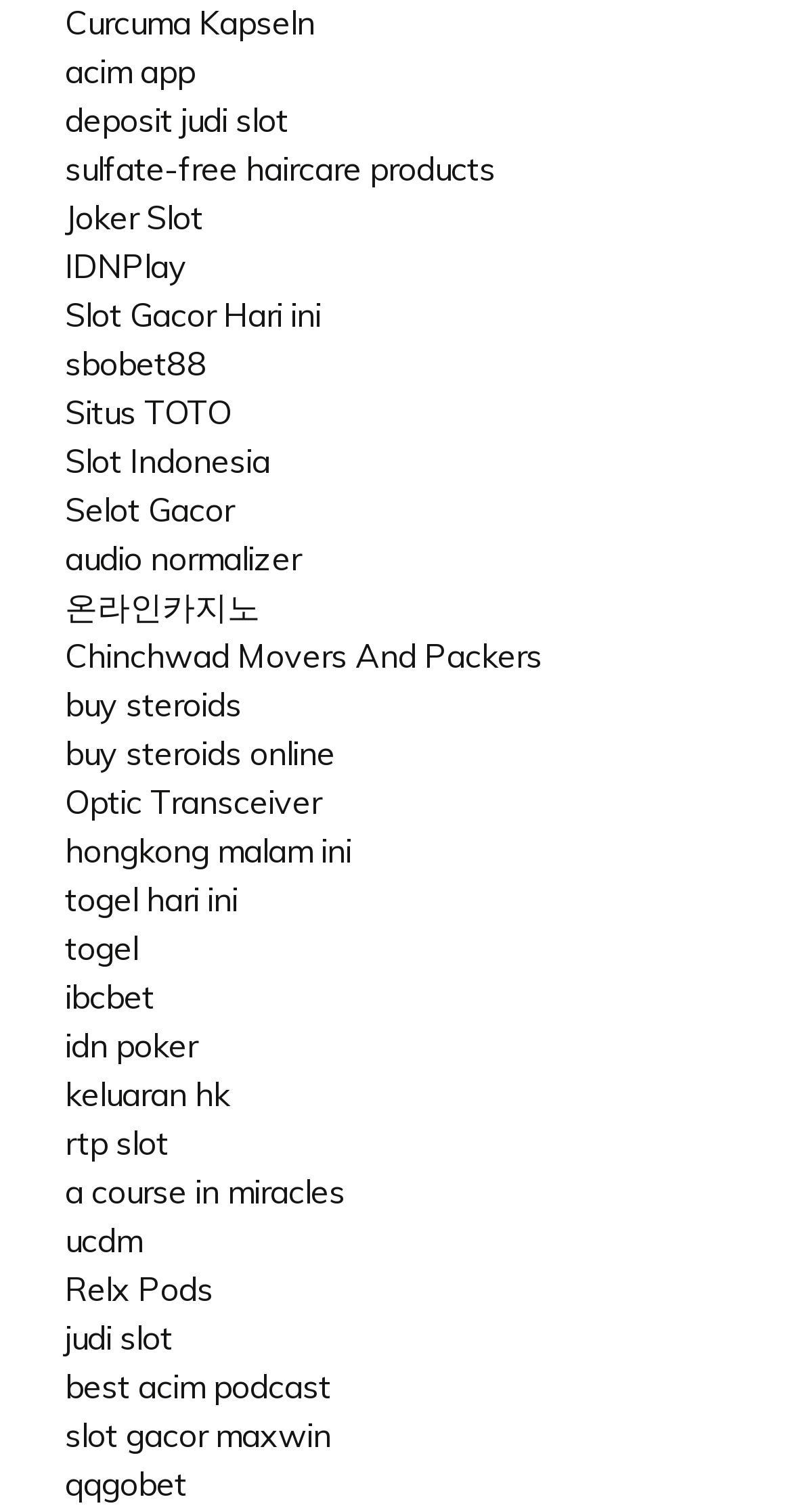Reply to the question with a brief word or phrase: How many links are on this webpage?

30